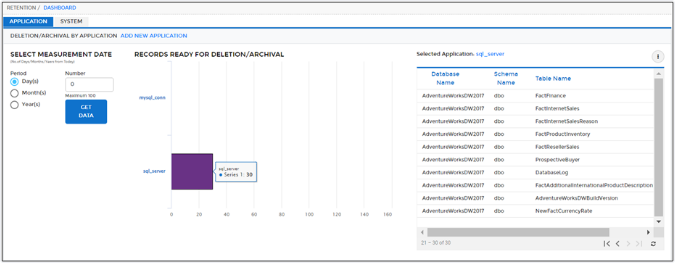Provide a comprehensive description of the image.

The image displays a user interface from the PK Protect Data Store Manager application, specifically focused on the retention management features for applications. The screen presents a chart and associated data that indicates records ready for deletion or archival based on selected measurement dates. 

On the left side, the user can select the period for data analysis between days, months, or years, with an input field for the number of records selected. The corresponding bar graph visually represents the data associated with “sql_server,” highlighting a significant number of records—specifically detailing series pertaining to the past measurement date. On the right side of the screen, detailed information about the selected application is displayed, listing multiple database names, schema names, and corresponding table names, indicative of the application’s structure. 

Additionally, there are options labeled "GET DATA," encouraging interaction for data retrieval, and a navigation setup above provides easy access to different sections such as retention management and data archival. This user-friendly layout aims to streamline processes for managing data retention effectively.